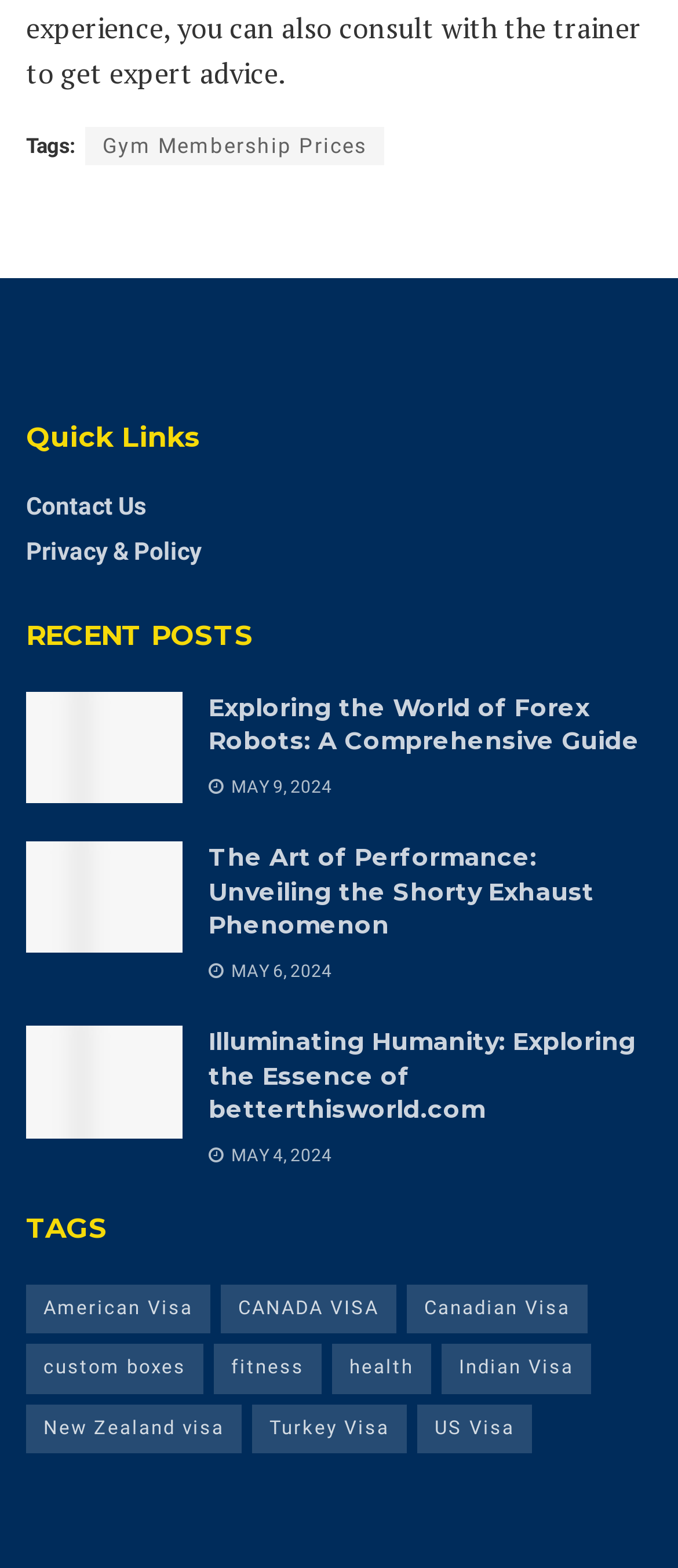Please identify the bounding box coordinates for the region that you need to click to follow this instruction: "Explore 'betterthisworld.com'".

[0.038, 0.654, 0.269, 0.726]